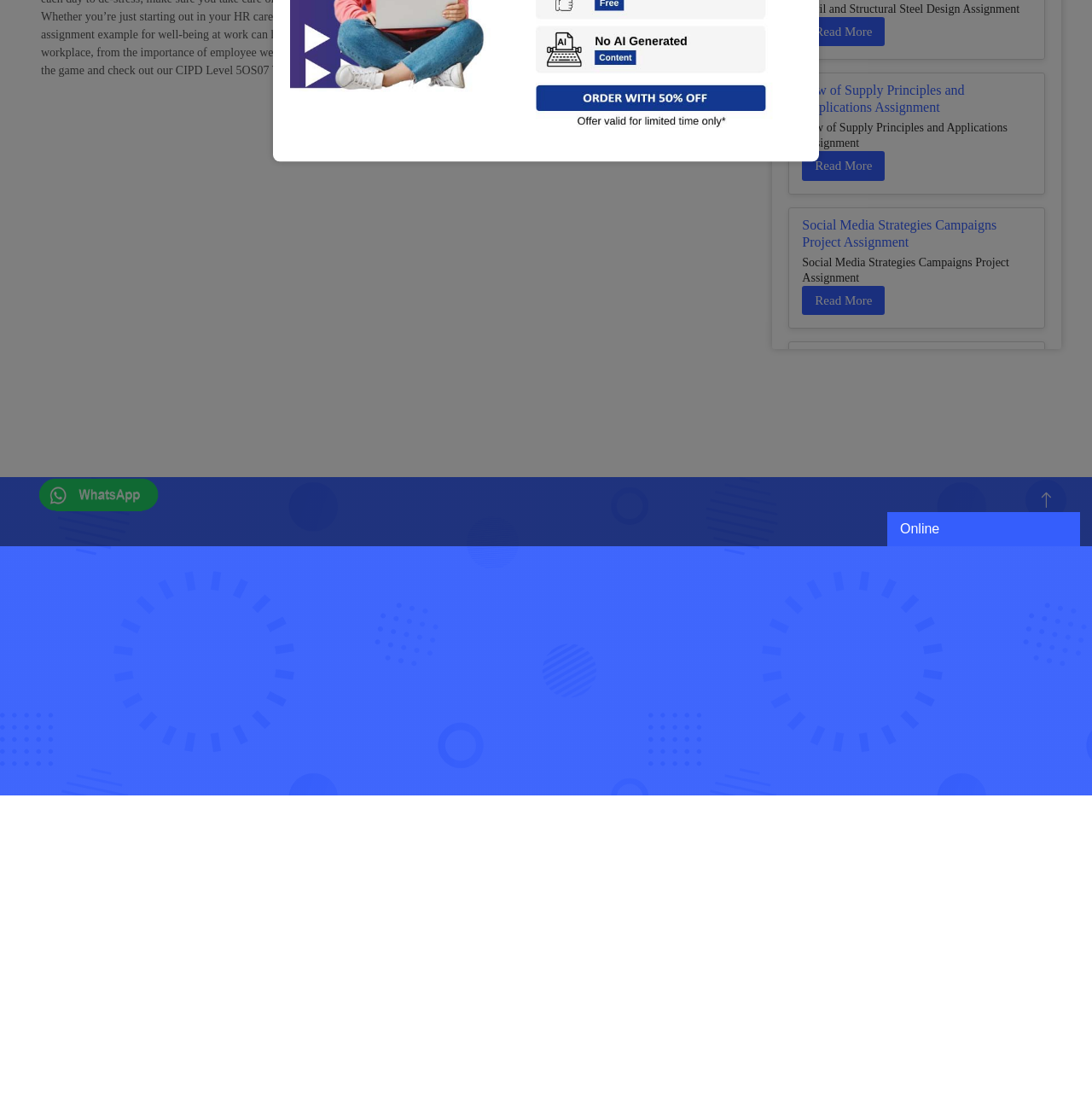Identify the bounding box coordinates for the UI element described as follows: parent_node: support@w4writers.com +44 7743 307695. Use the format (top-left x, top-left y, bottom-right x, bottom-right y) and ensure all values are floating point numbers between 0 and 1.

[0.939, 0.438, 0.977, 0.475]